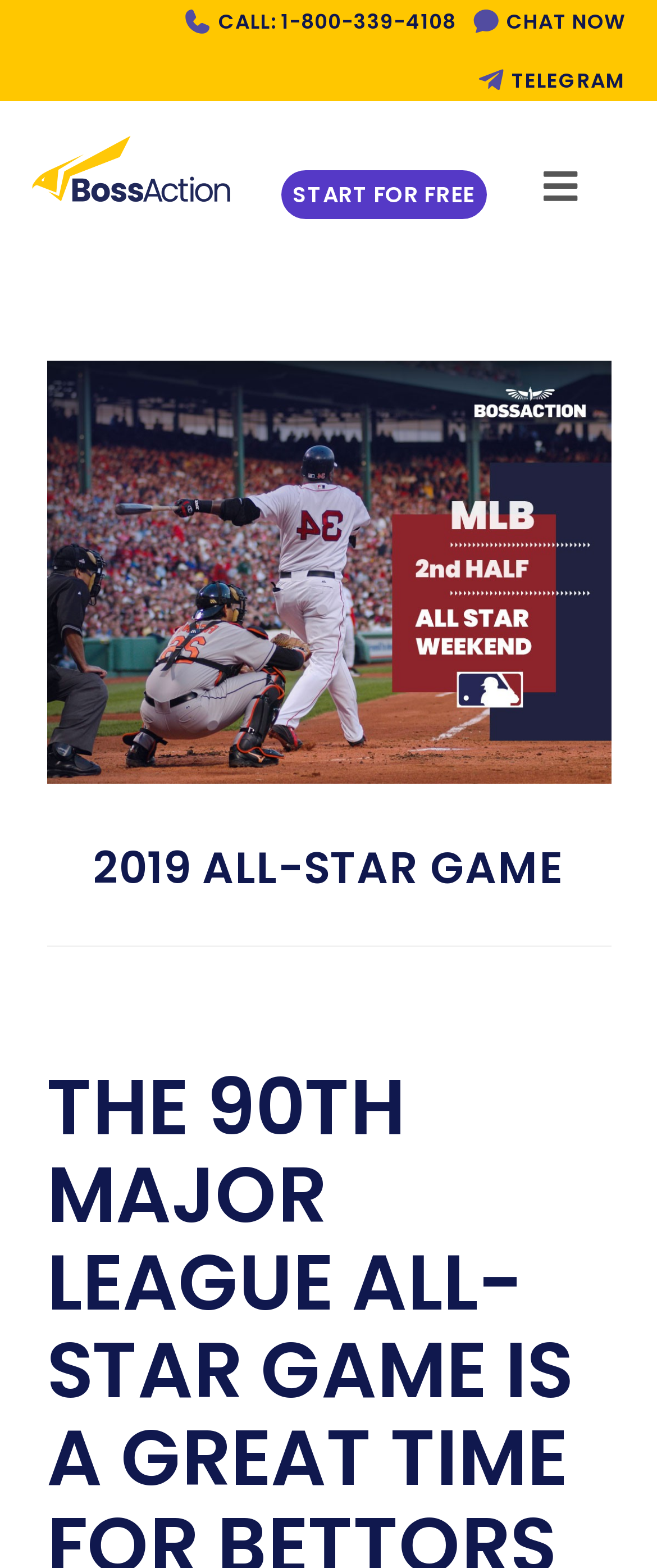What is the name of the software mentioned on the webpage?
Based on the visual details in the image, please answer the question thoroughly.

I found the software name by looking at the link element with the text 'BossAction' which has a bounding box coordinate of [0.045, 0.094, 0.353, 0.119] and is also associated with an image element with the same name.